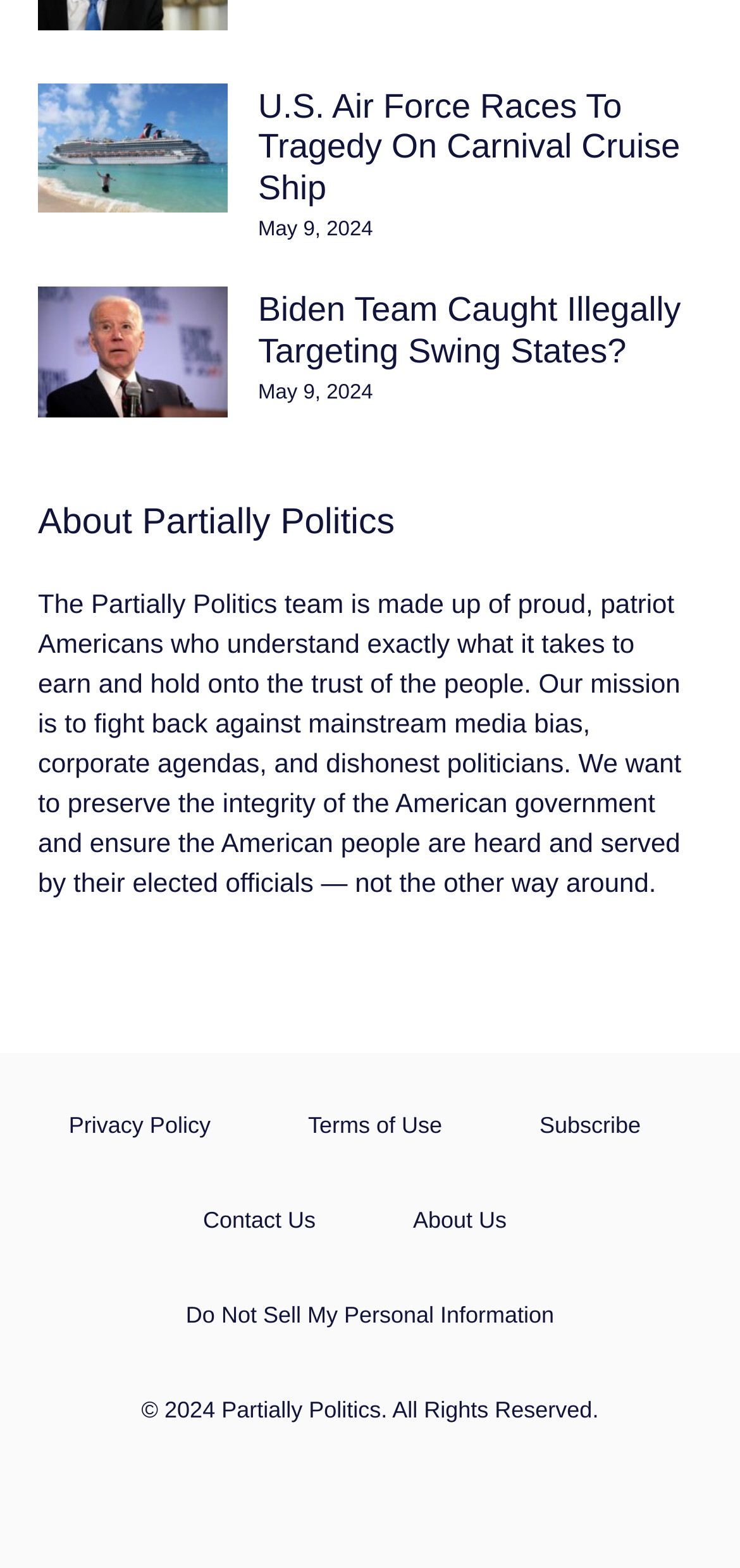Identify the bounding box coordinates of the area that should be clicked in order to complete the given instruction: "Read the article about U.S. Air Force Races To Tragedy On Carnival Cruise Ship". The bounding box coordinates should be four float numbers between 0 and 1, i.e., [left, top, right, bottom].

[0.349, 0.055, 0.923, 0.133]